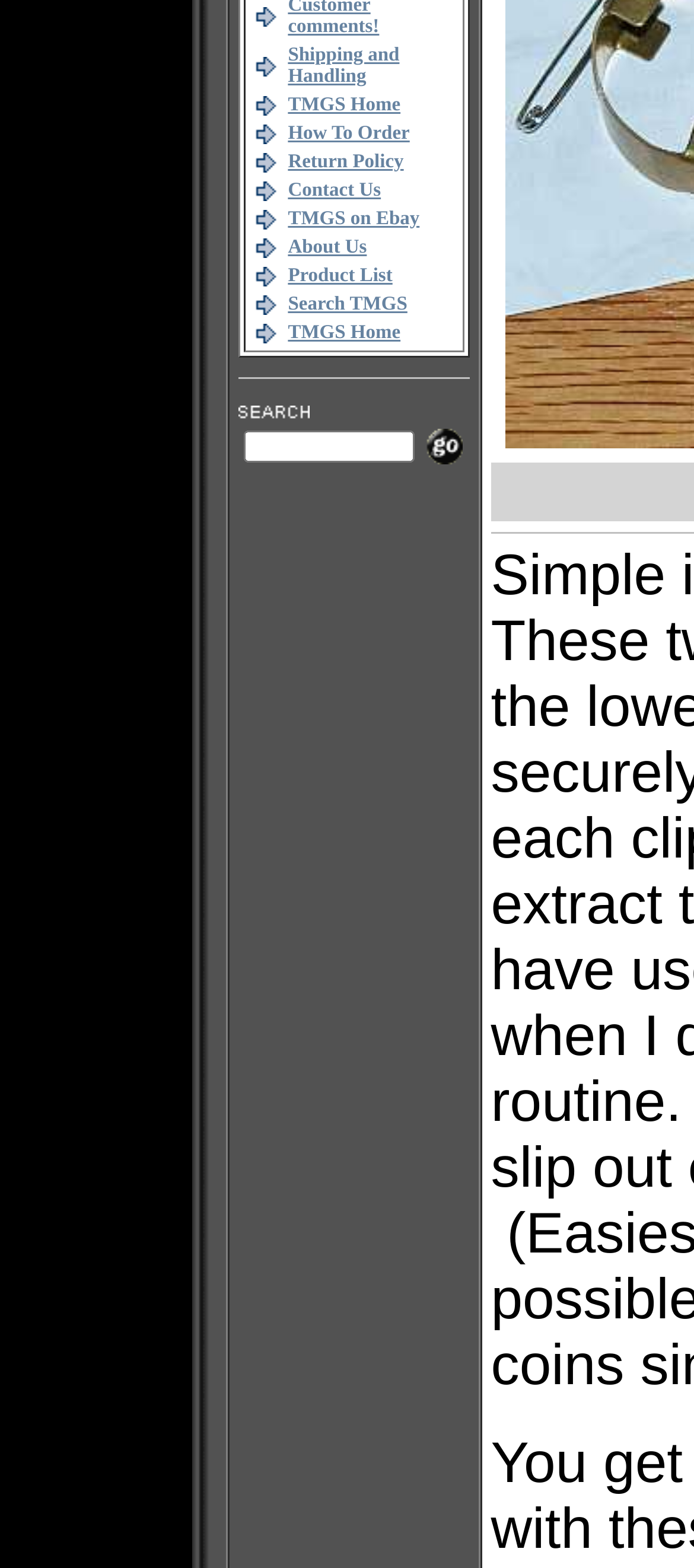Provide the bounding box coordinates of the HTML element described by the text: "name="keyword"". The coordinates should be in the format [left, top, right, bottom] with values between 0 and 1.

[0.371, 0.275, 0.617, 0.295]